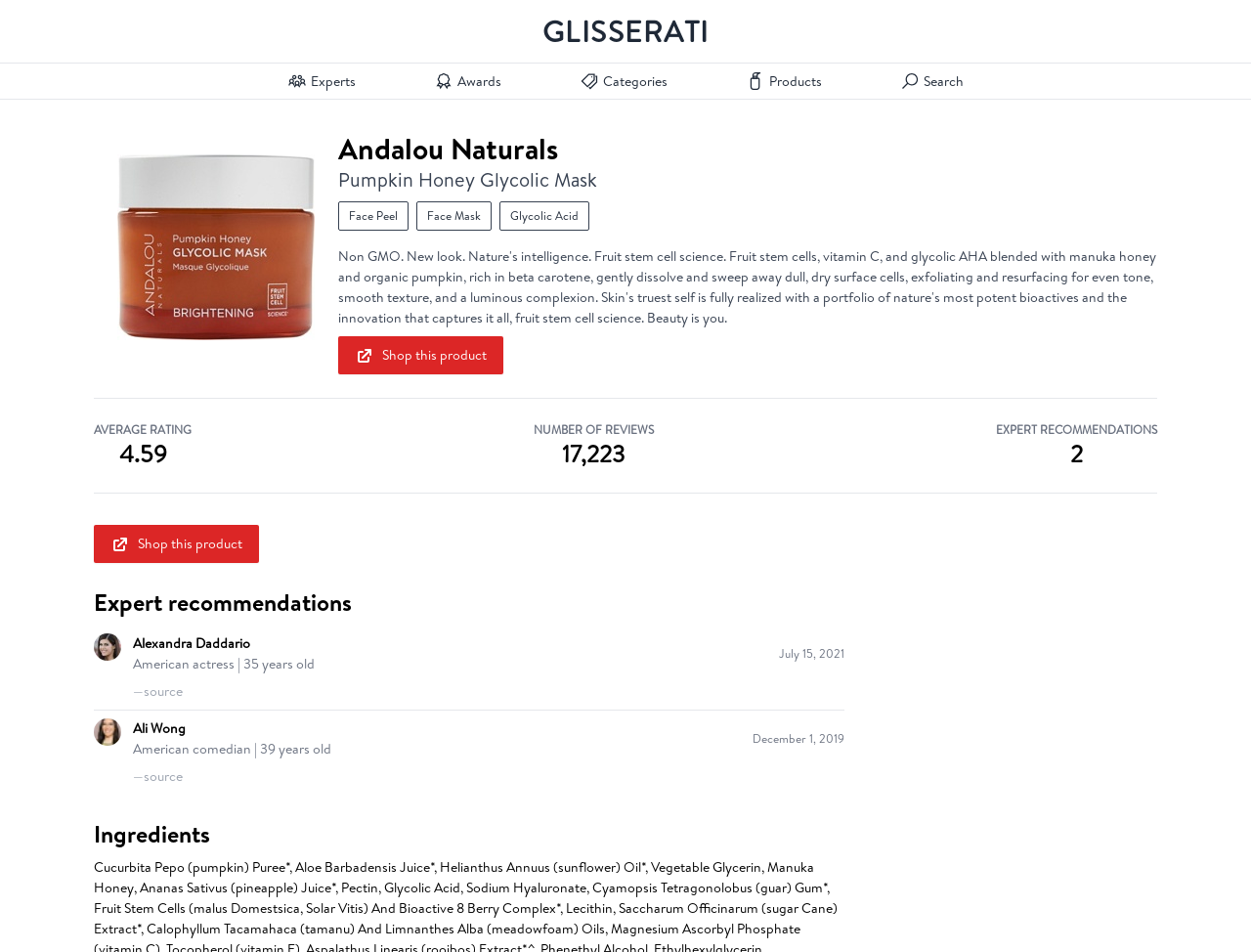Please pinpoint the bounding box coordinates for the region I should click to adhere to this instruction: "Search for a product".

[0.72, 0.058, 0.77, 0.112]